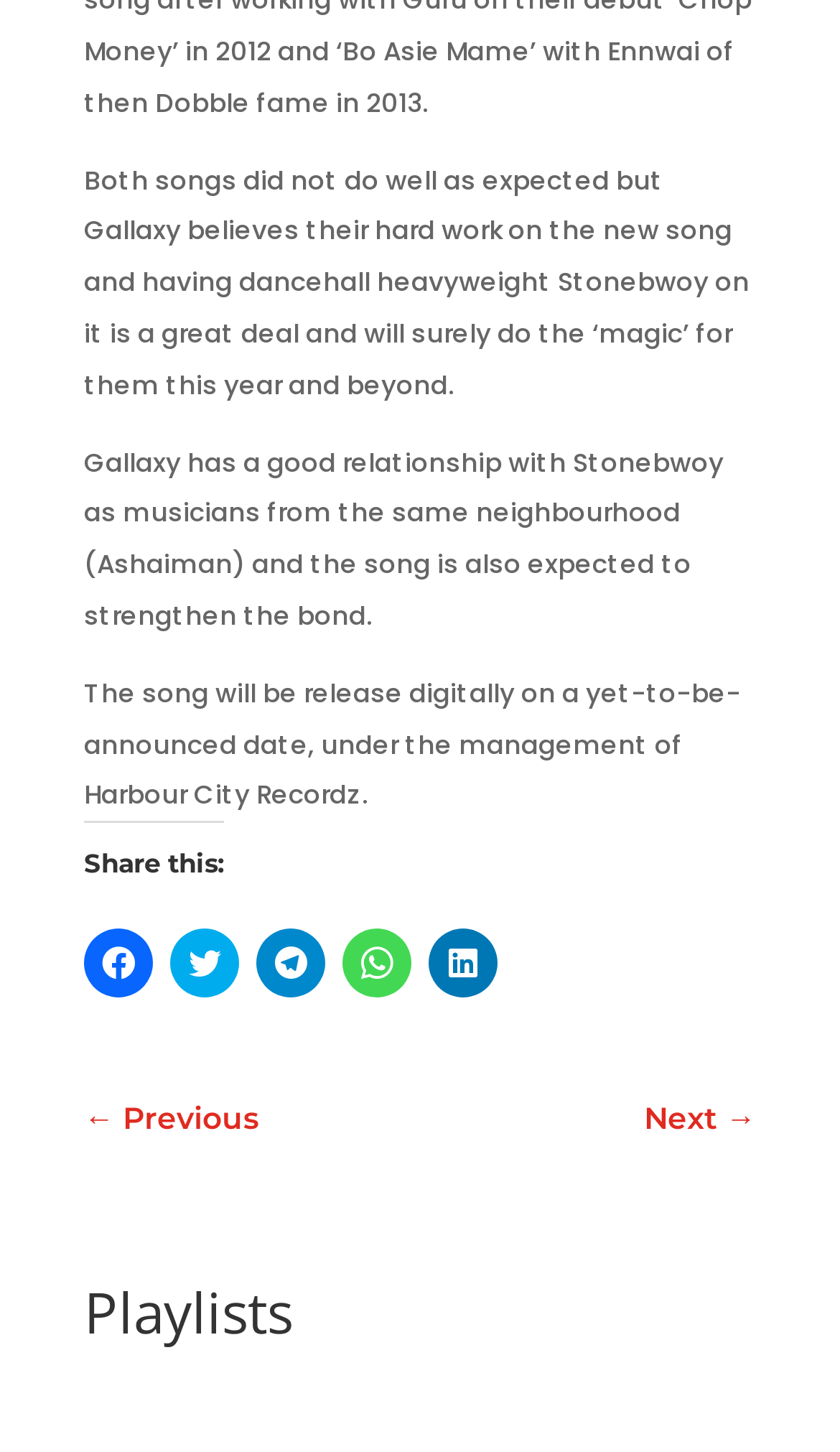What is the relationship between Gallaxy and Stonebwoy?
Can you provide a detailed and comprehensive answer to the question?

According to the text, Gallaxy has a good relationship with Stonebwoy as musicians from the same neighbourhood (Ashaiman).